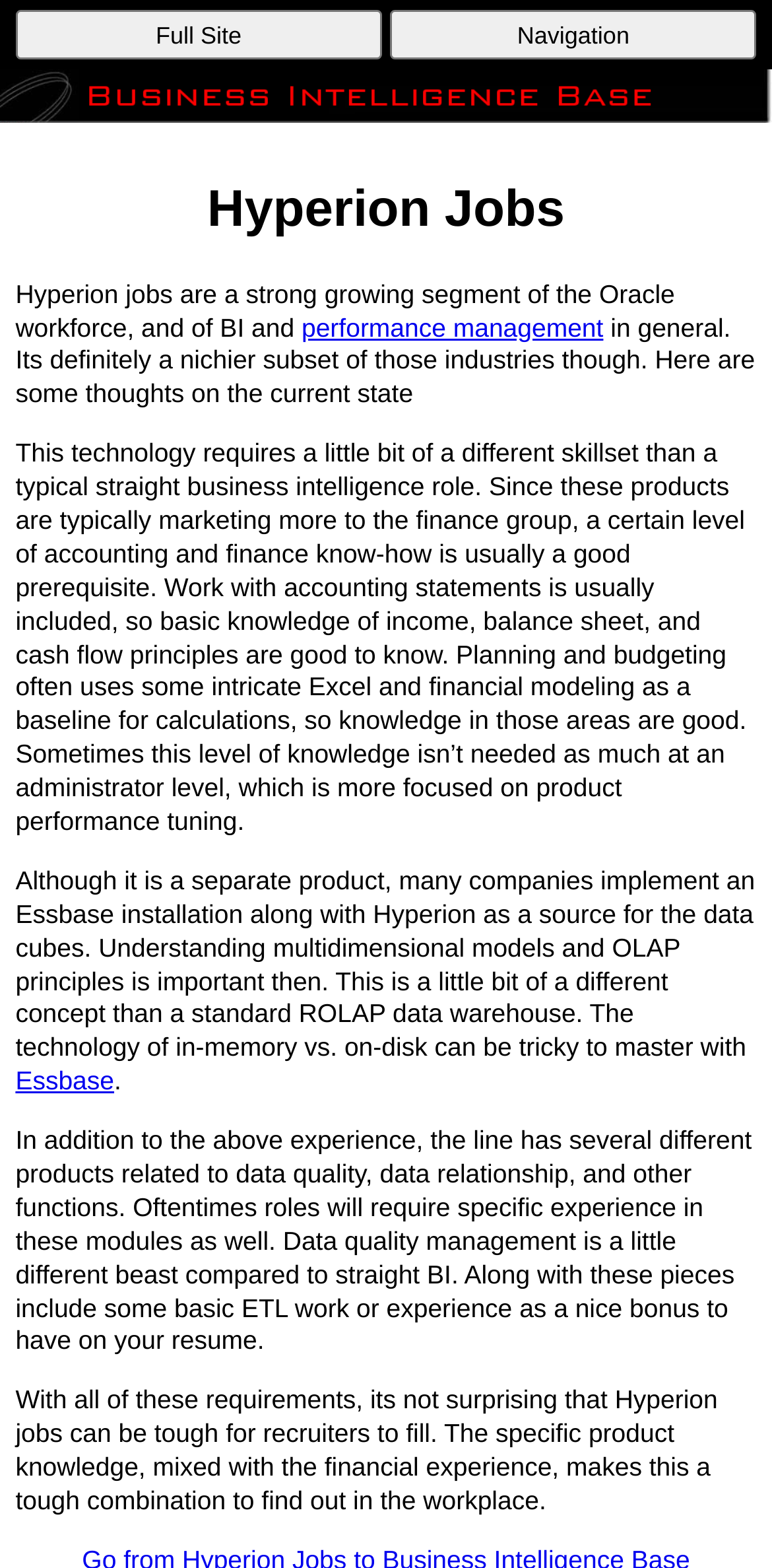What is Hyperion?
Look at the image and provide a detailed response to the question.

Based on the webpage content, Hyperion is described as a strong growing segment of the Oracle workforce, and of BI and performance management in general. This implies that Hyperion is a specific area within the Oracle workforce that is experiencing growth and is related to business intelligence and performance management.